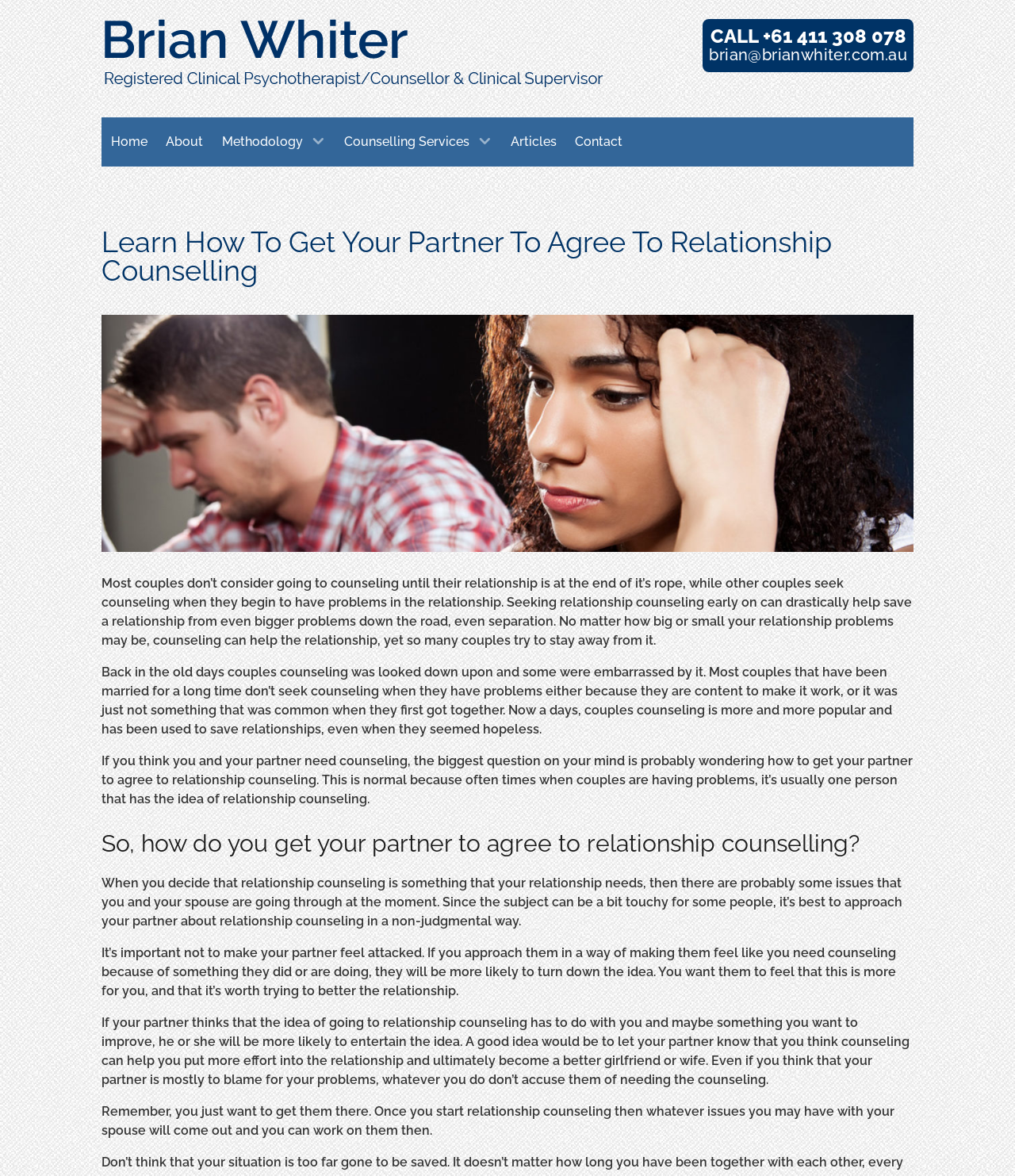Provide a thorough and detailed response to the question by examining the image: 
What is the purpose of seeking relationship counselling?

The purpose of seeking relationship counselling is mentioned in the StaticText element with bounding box coordinates [0.1, 0.489, 0.898, 0.551]. The text states that 'Seeking relationship counseling early on can drastically help save a relationship from even bigger problems down the road, even separation.' This indicates that the purpose of seeking relationship counselling is to save a relationship.